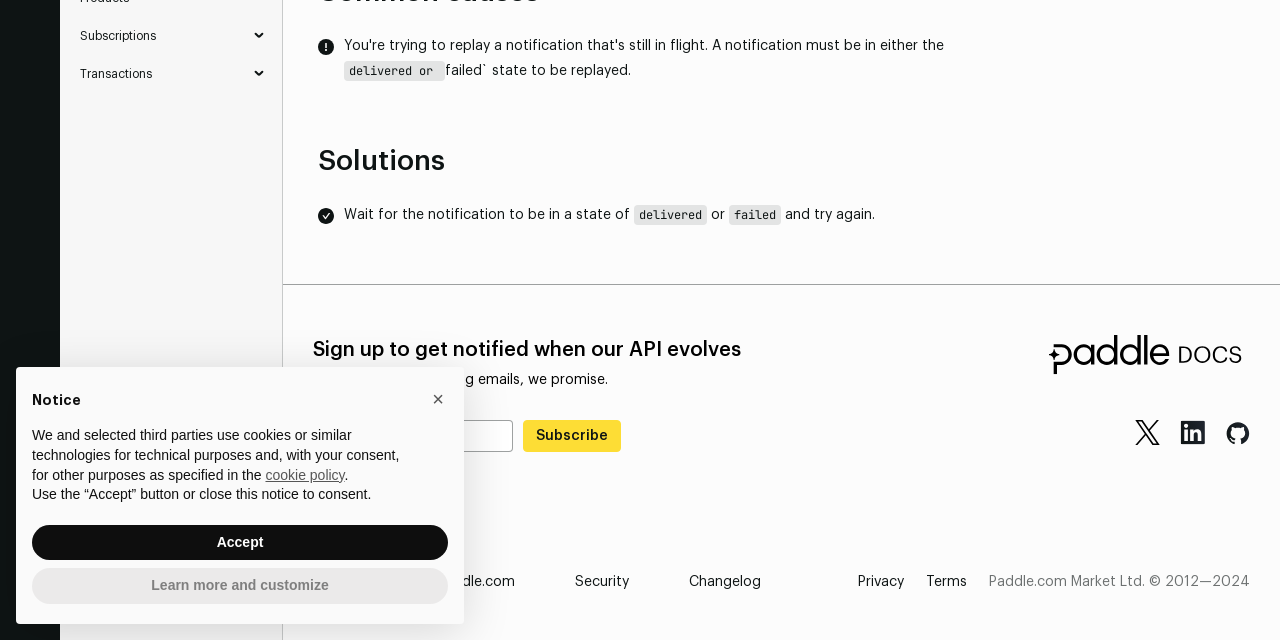Identify the bounding box for the UI element specified in this description: "Learn more and customize". The coordinates must be four float numbers between 0 and 1, formatted as [left, top, right, bottom].

[0.025, 0.888, 0.35, 0.944]